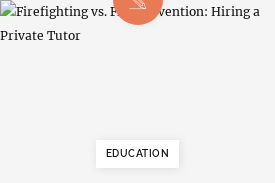What is the background color of the design?
Using the image as a reference, answer the question with a short word or phrase.

Light